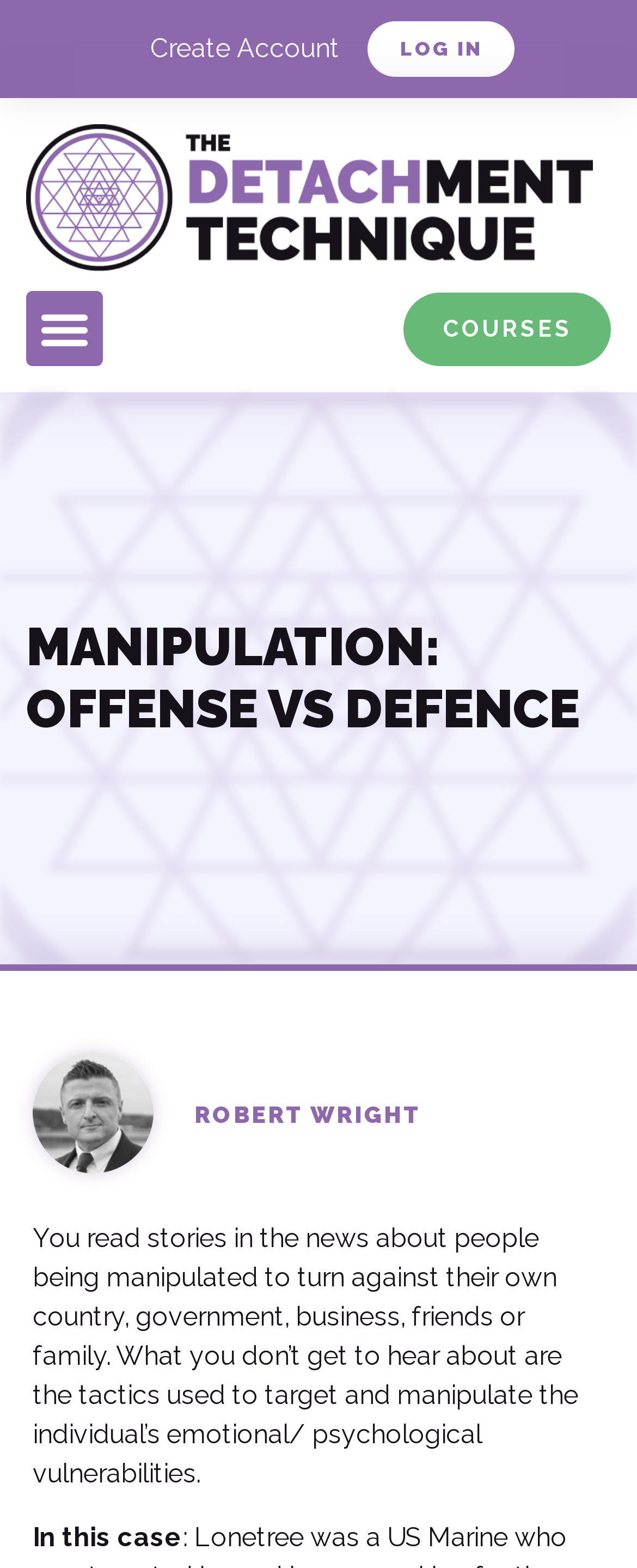What is the name of the person in the picture?
Based on the image, provide your answer in one word or phrase.

Robert Wright